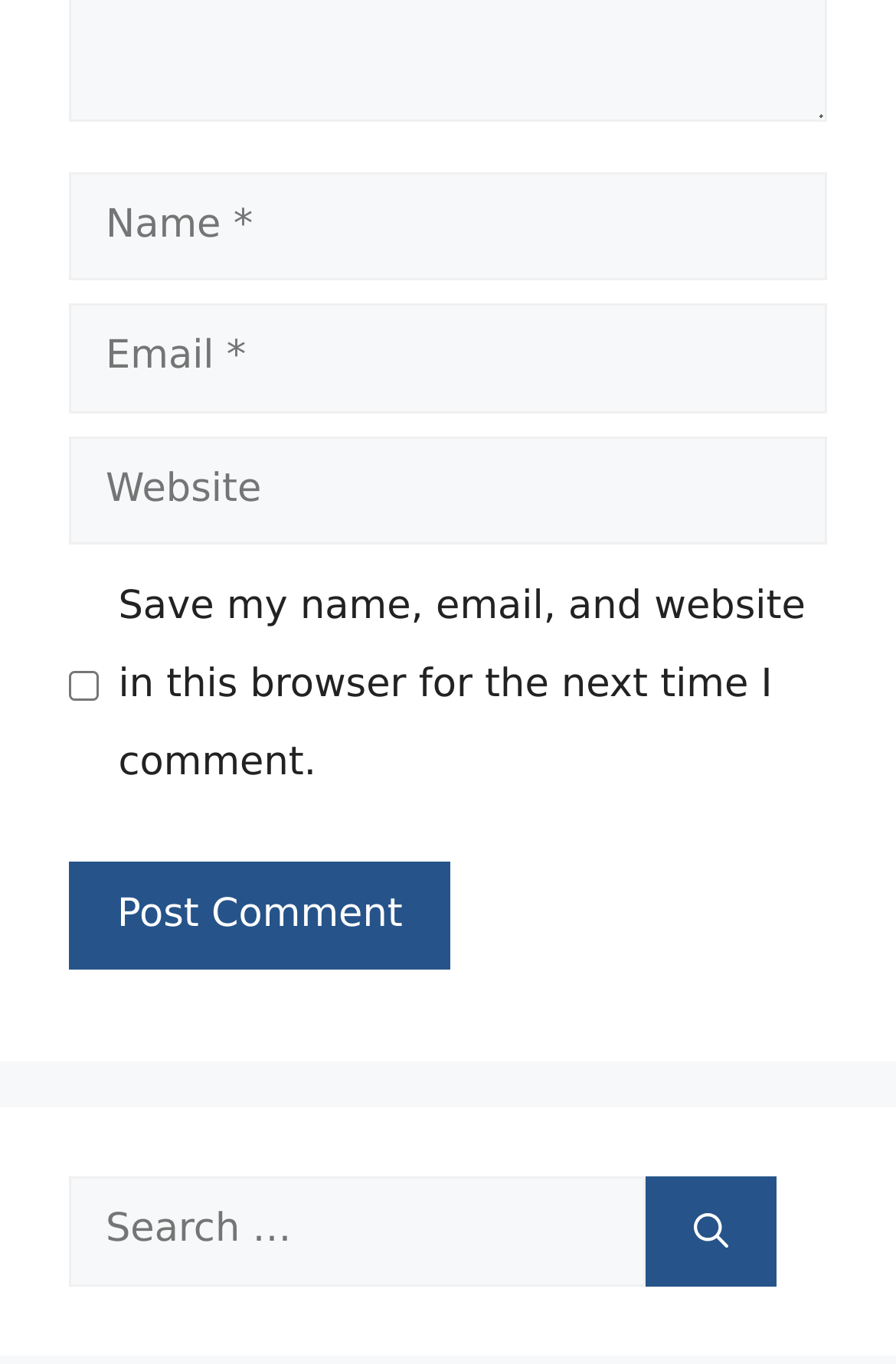From the given element description: "name="submit" value="Post Comment"", find the bounding box for the UI element. Provide the coordinates as four float numbers between 0 and 1, in the order [left, top, right, bottom].

[0.077, 0.631, 0.503, 0.711]